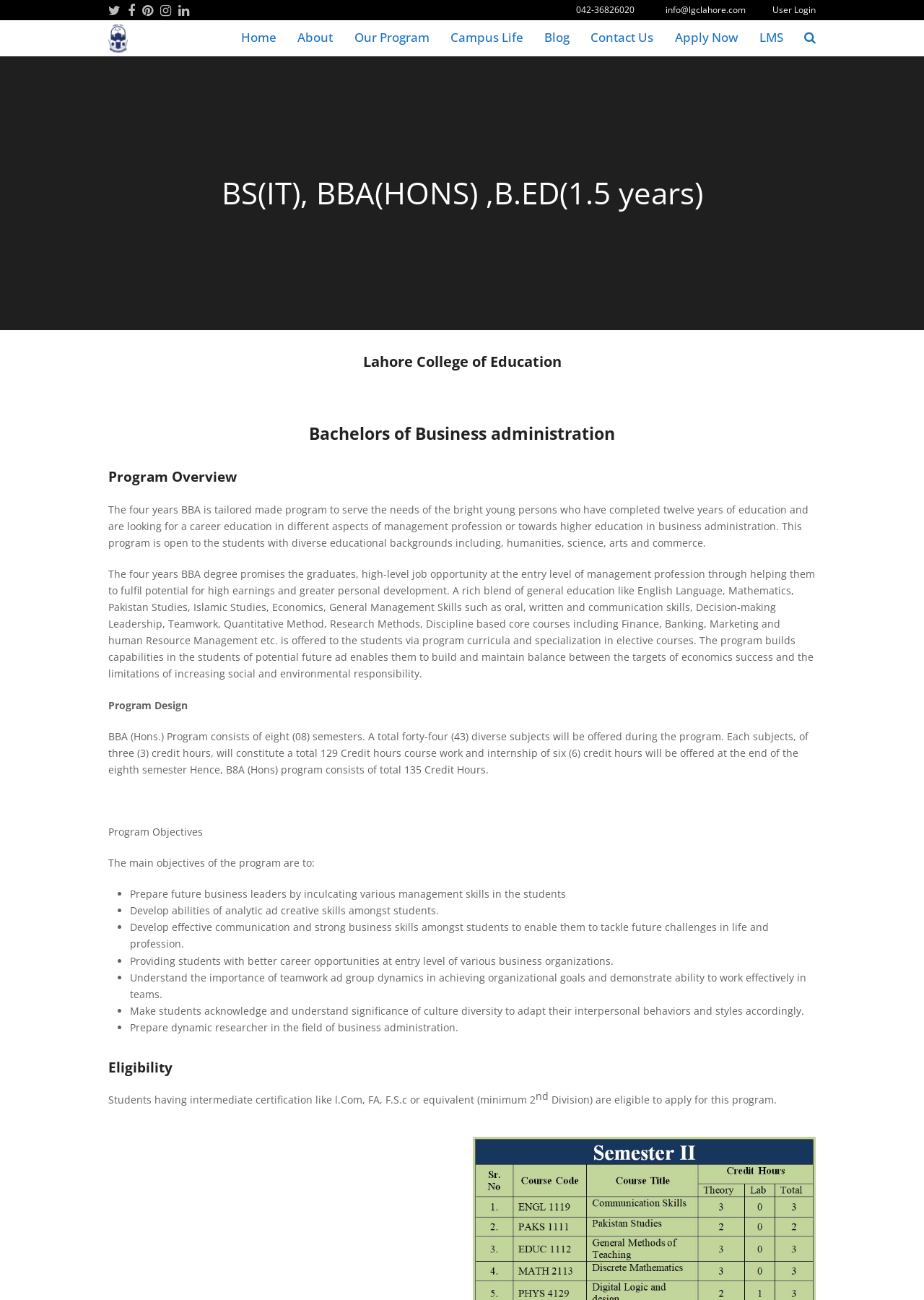What is the eligibility criteria for the BBA program?
Provide a short answer using one word or a brief phrase based on the image.

Intermediate certification with minimum 2nd division